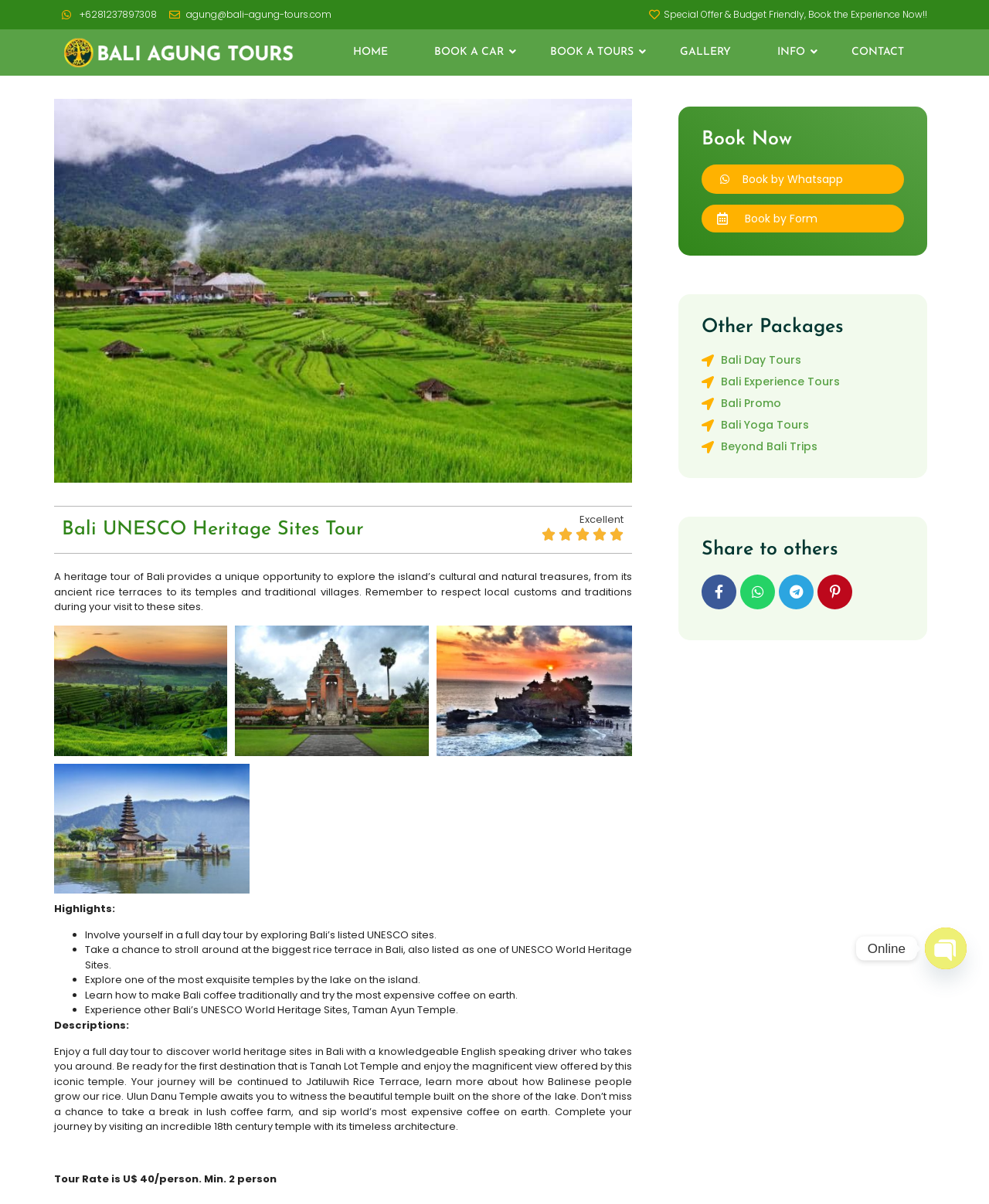Please indicate the bounding box coordinates for the clickable area to complete the following task: "Contact us by clicking the 'CONTACT' link". The coordinates should be specified as four float numbers between 0 and 1, i.e., [left, top, right, bottom].

[0.838, 0.032, 0.938, 0.055]